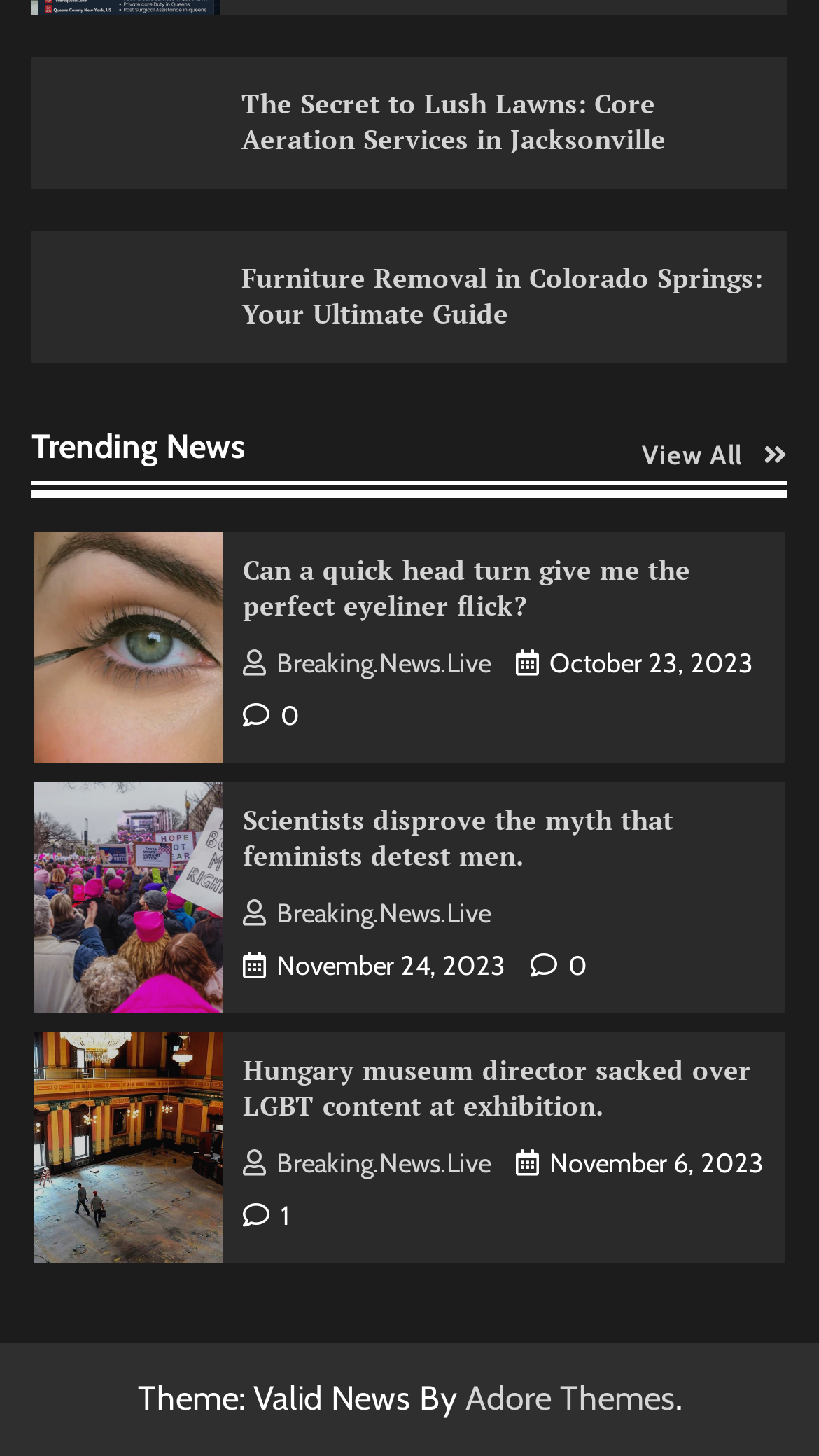Please locate the bounding box coordinates of the element's region that needs to be clicked to follow the instruction: "View All Trending News". The bounding box coordinates should be provided as four float numbers between 0 and 1, i.e., [left, top, right, bottom].

[0.783, 0.293, 0.962, 0.335]